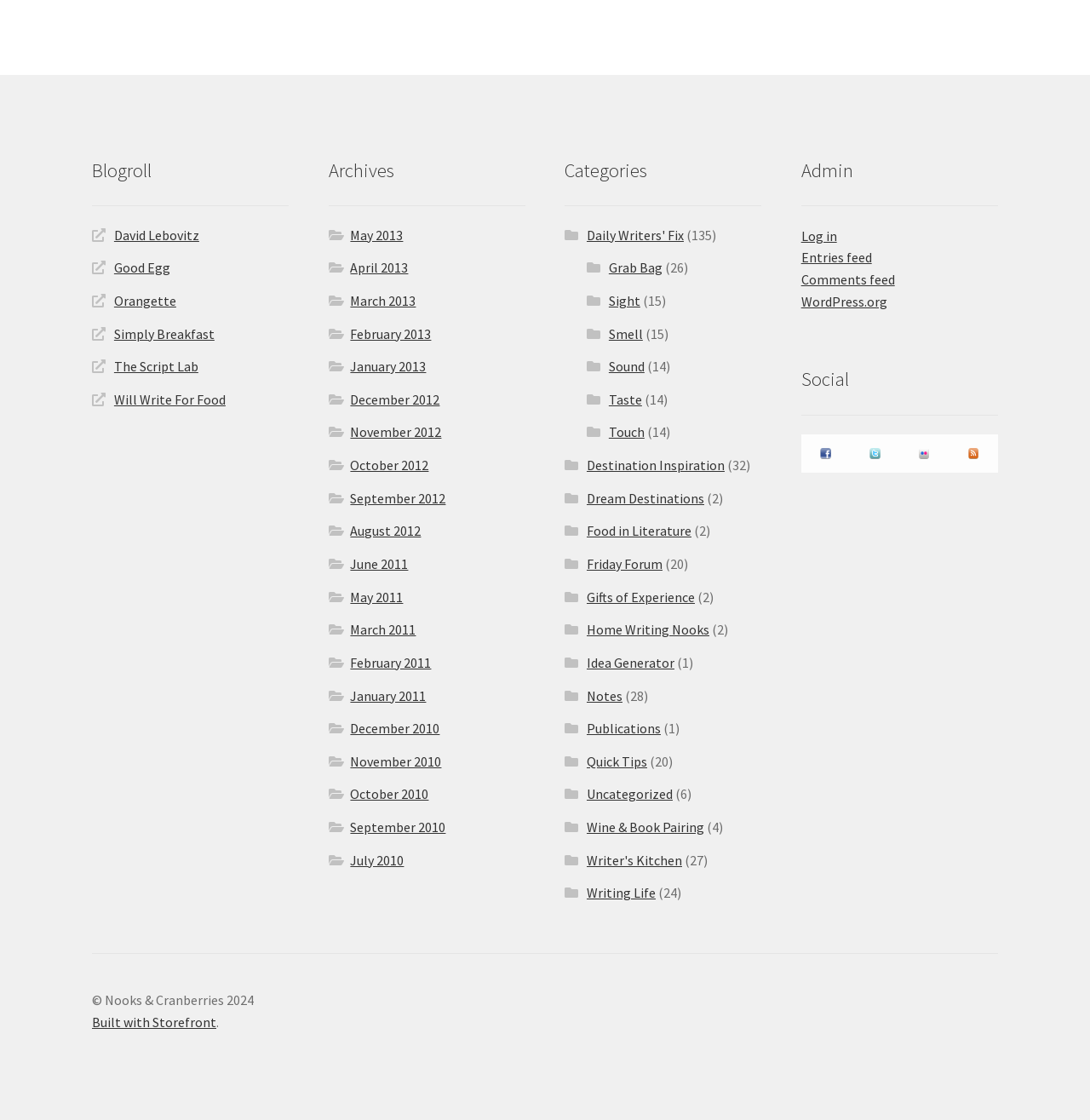Locate the bounding box coordinates of the clickable area to execute the instruction: "Click on the 'David Lebovitz' link". Provide the coordinates as four float numbers between 0 and 1, represented as [left, top, right, bottom].

[0.105, 0.202, 0.183, 0.217]